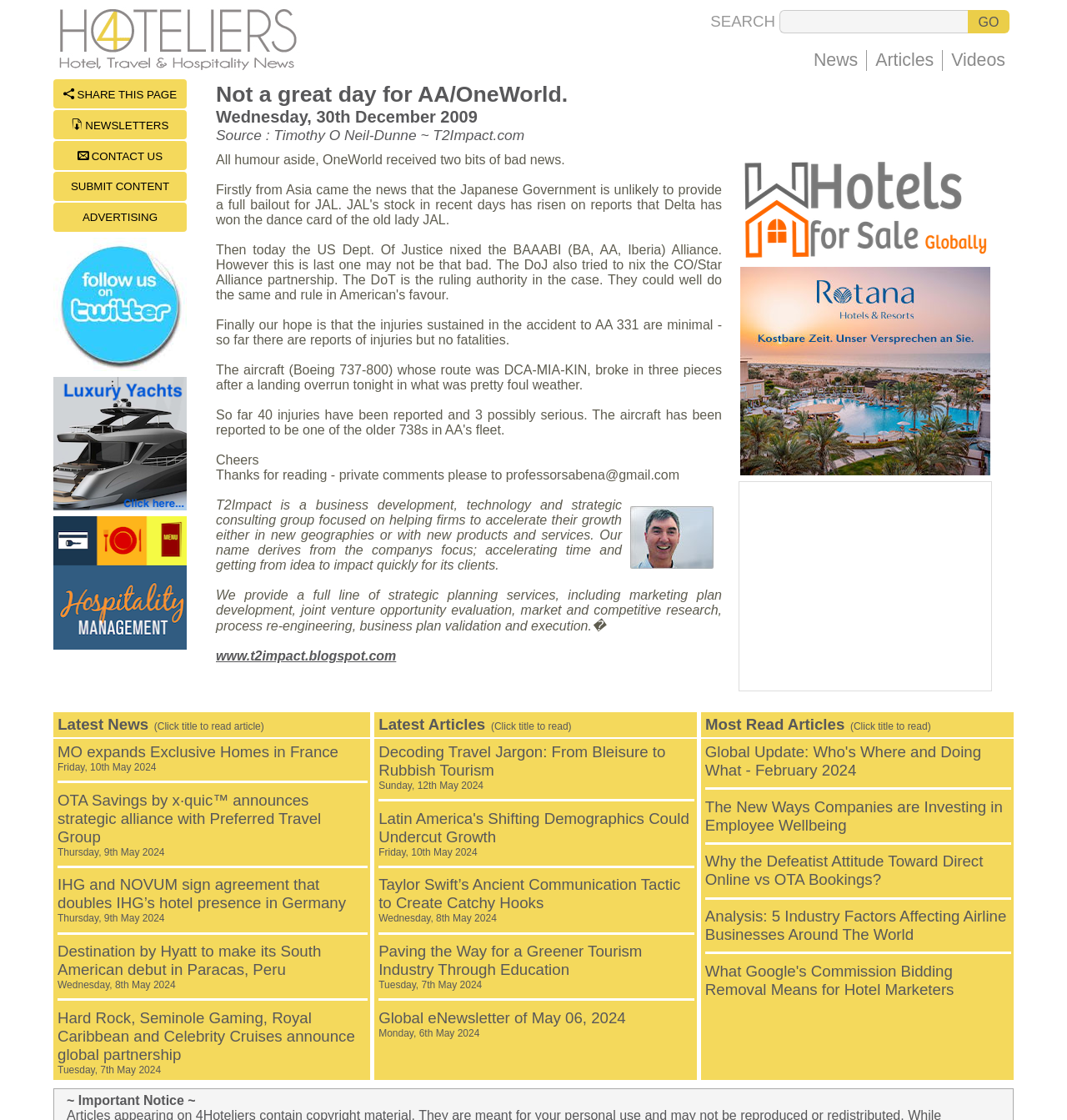Summarize the webpage with a detailed and informative caption.

This webpage appears to be a blog or news article page. At the top, there is a header section with a logo and a search bar. Below the header, there are several sections of content. 

On the left side, there is a sidebar with several links, including "News", "Articles", and "Videos". Below these links, there are three small images. 

The main content area is on the right side of the page. It starts with a title "Not a great day for AA/OneWorld" followed by a date "Wednesday, 30th December 2009". The article discusses news about the airline industry, including the Japanese government's decision not to provide a full bailout for JAL and the US Department of Justice's rejection of the BAAABI alliance. The article also mentions an accident involving an American Airlines plane.

Below the article, there is an advertisement section with a few lines of text and an iframe. 

Further down the page, there is a section with a list of latest news articles, each with a title and a date. The titles are clickable, suggesting that they link to the full articles.

Overall, the webpage has a simple and straightforward layout, with a focus on presenting news and articles to the reader.